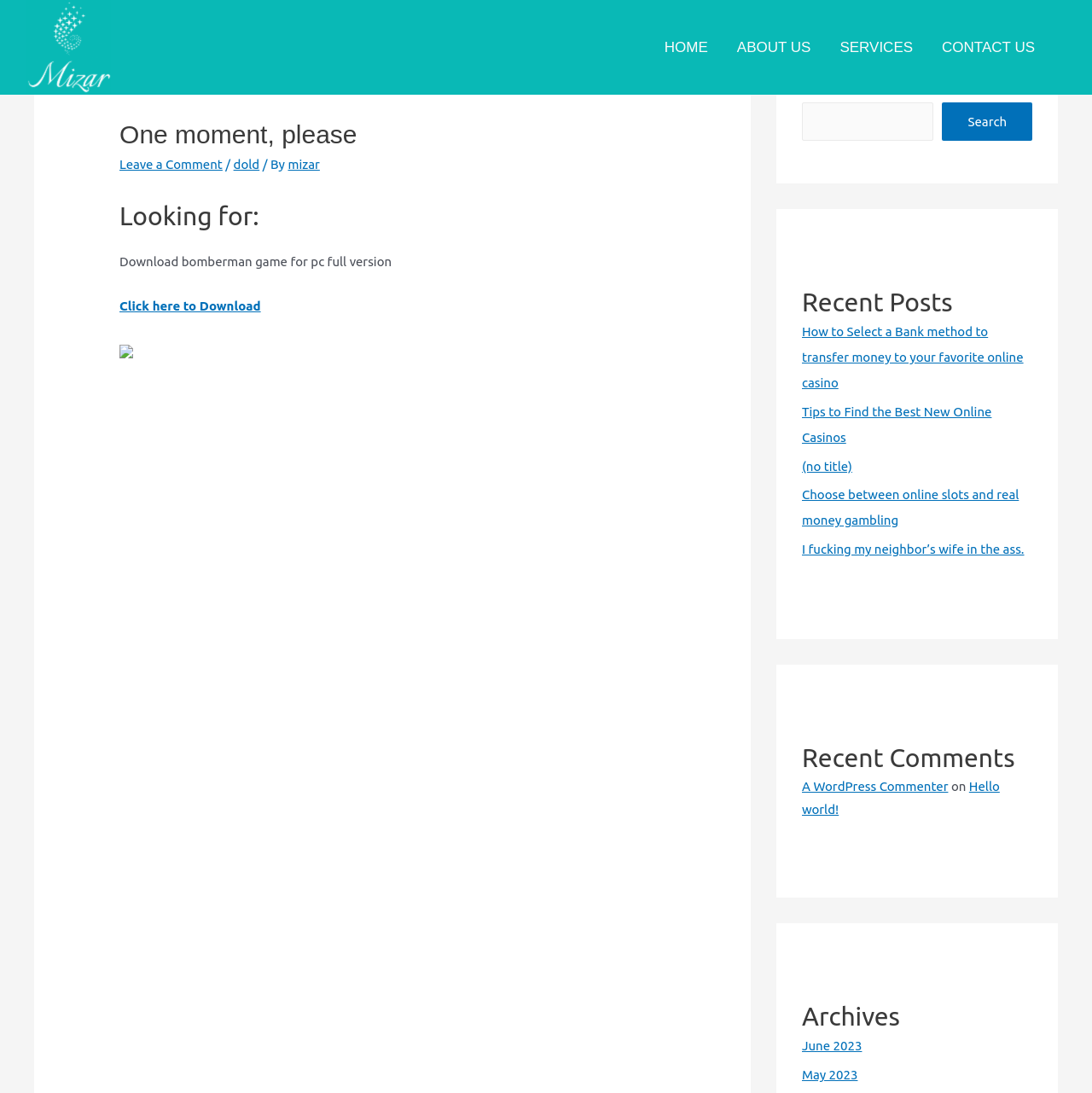Identify the main heading from the webpage and provide its text content.

One moment, please